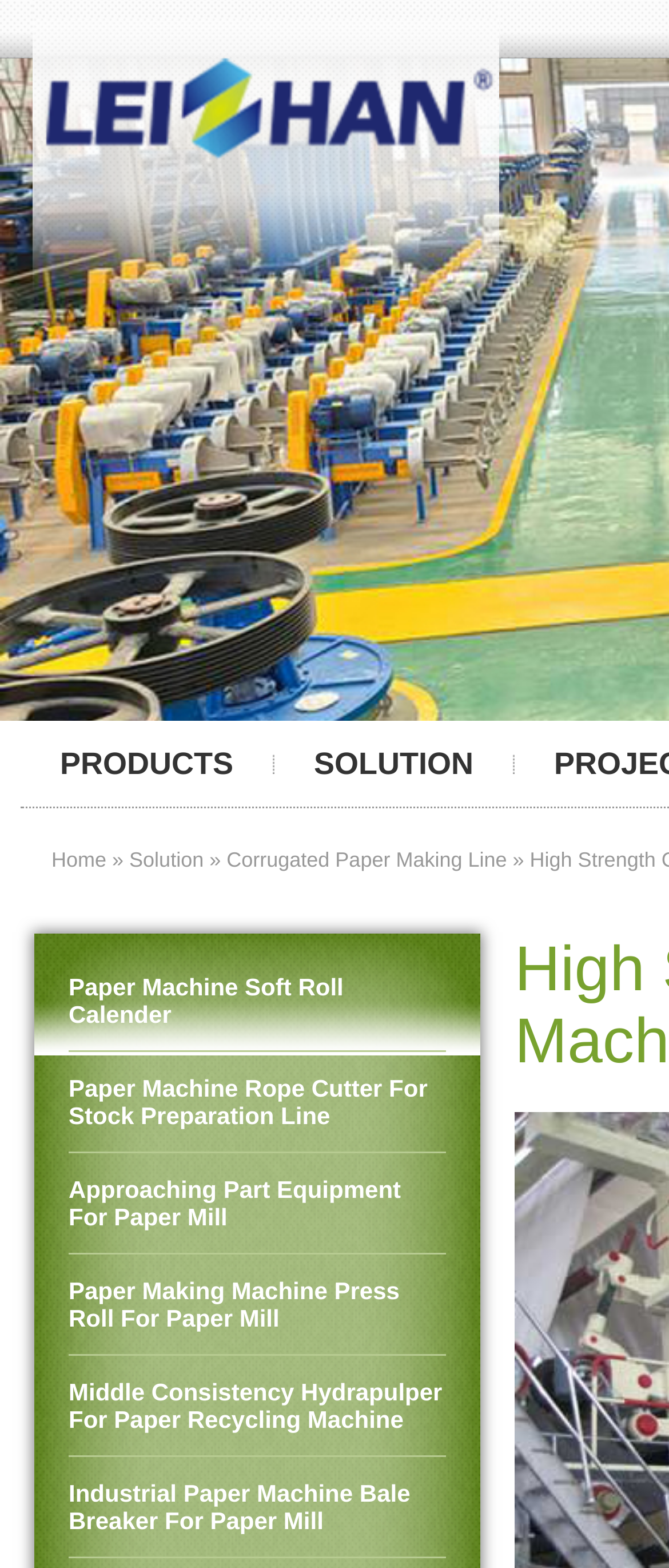Provide the bounding box coordinates of the HTML element this sentence describes: "Paper Machine Soft Roll Calender". The bounding box coordinates consist of four float numbers between 0 and 1, i.e., [left, top, right, bottom].

[0.103, 0.606, 0.667, 0.671]